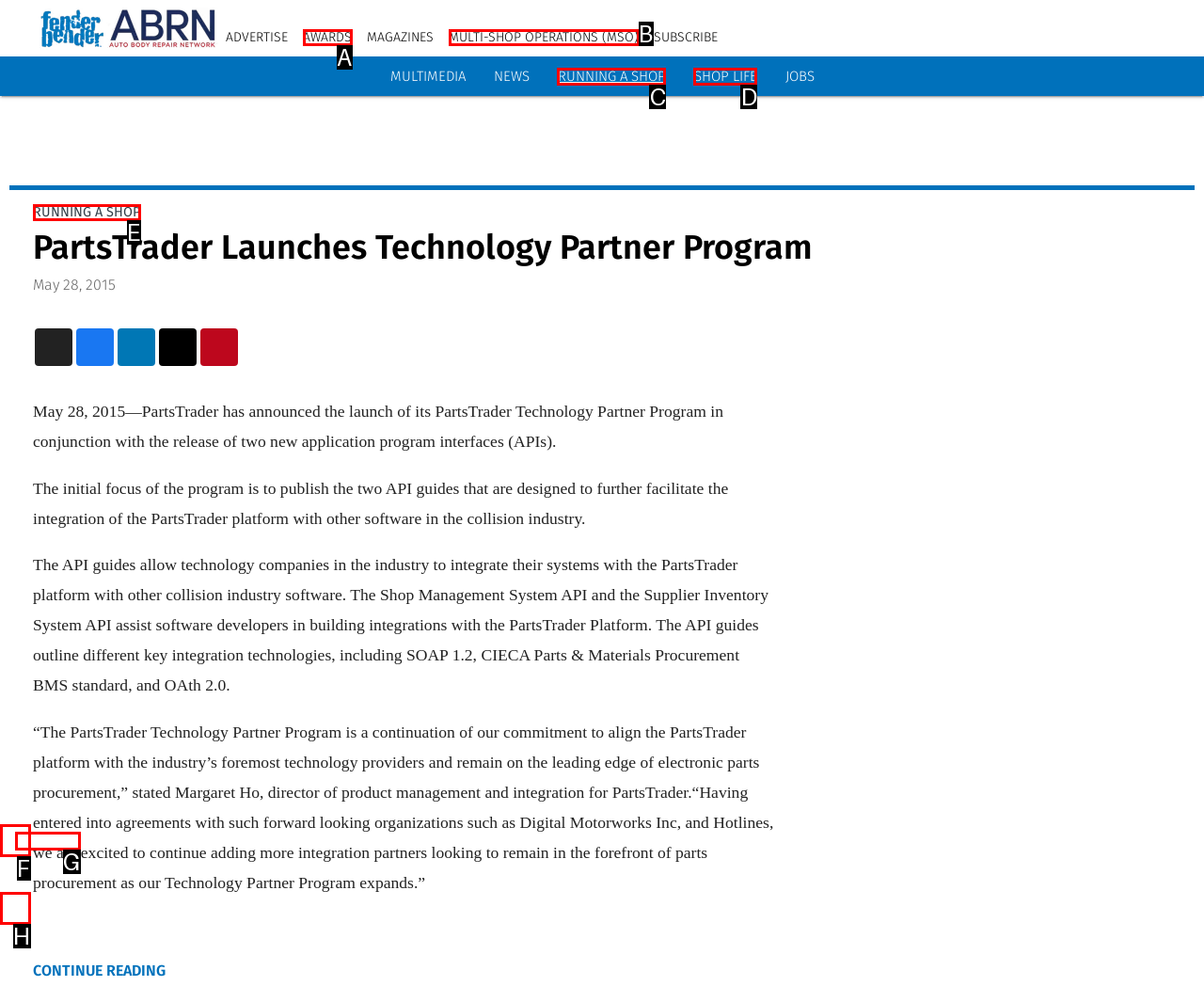Choose the option that best matches the element: Latest News
Respond with the letter of the correct option.

H